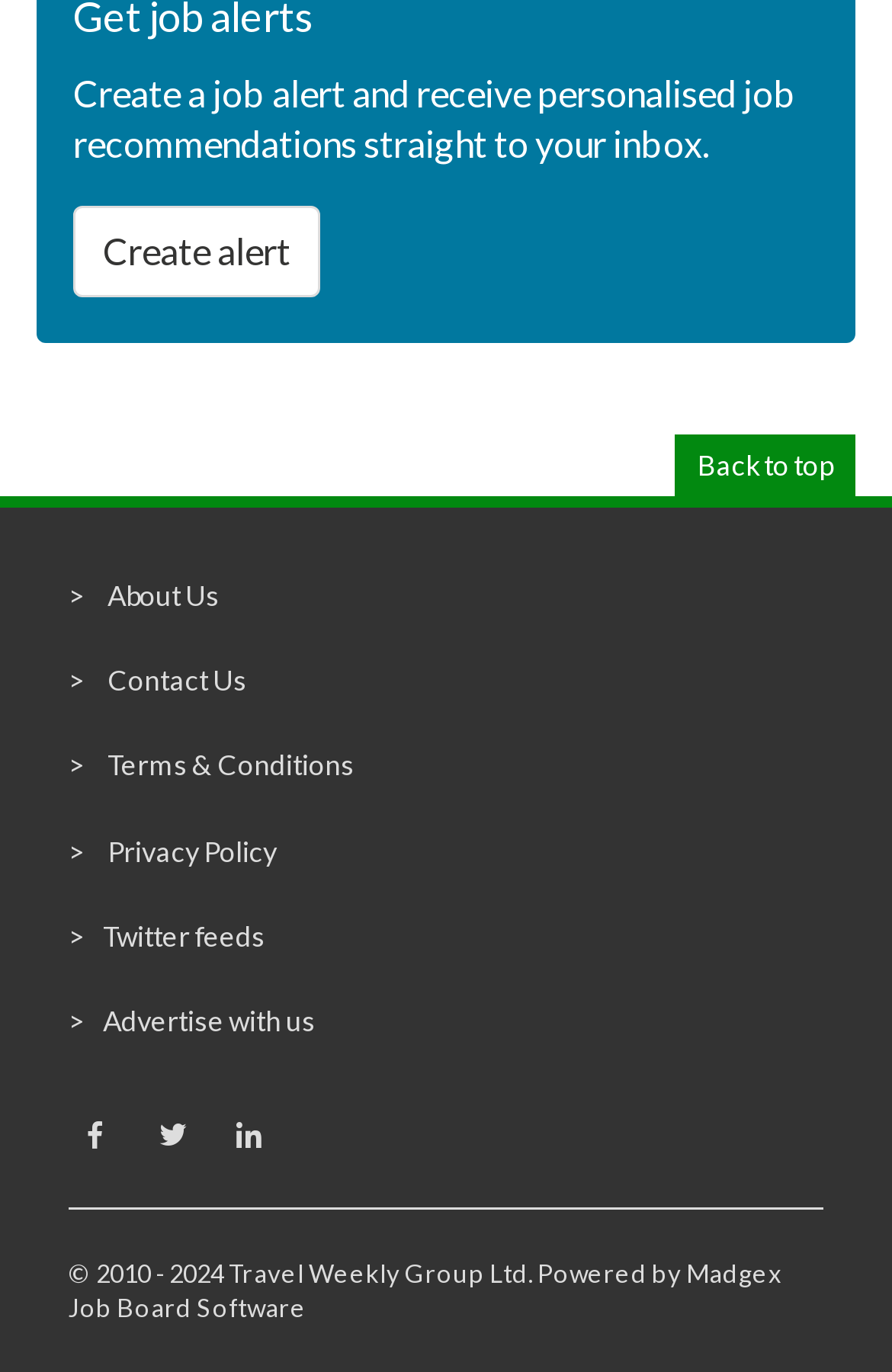How many links are available in the footer navigation?
Look at the image and answer the question with a single word or phrase.

7